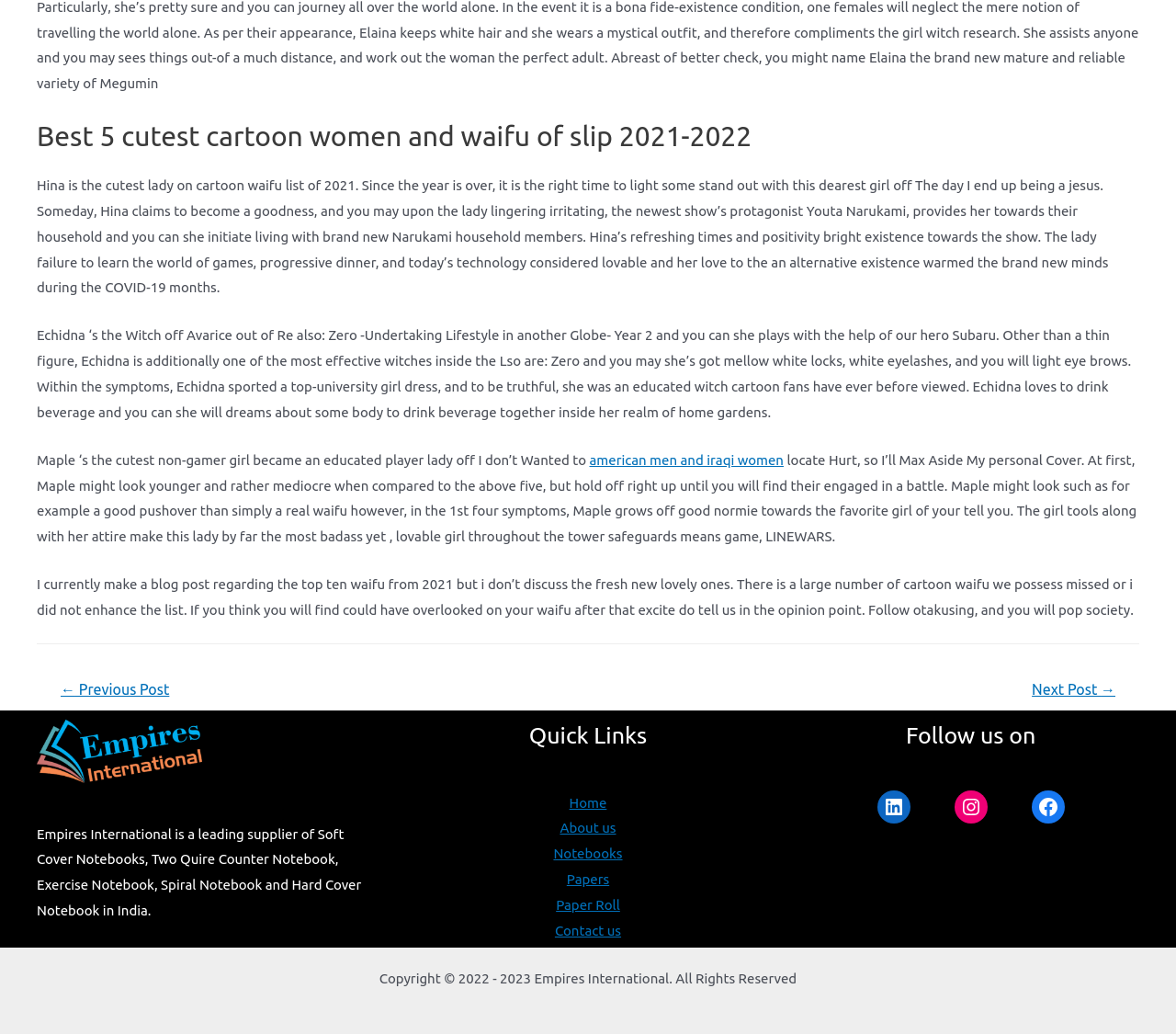Determine the bounding box of the UI component based on this description: "Top of Message". The bounding box coordinates should be four float values between 0 and 1, i.e., [left, top, right, bottom].

None